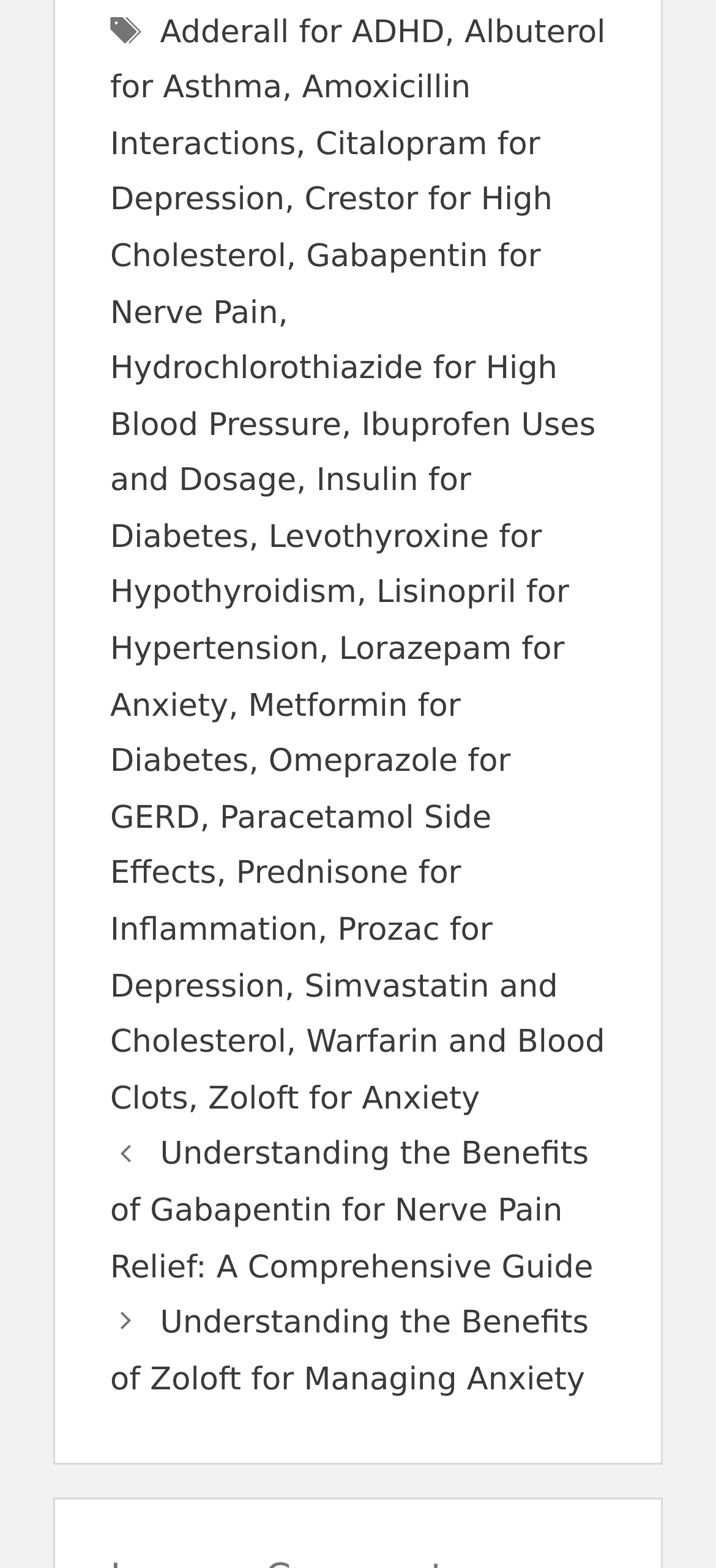Identify the bounding box coordinates of the region I need to click to complete this instruction: "Read the post about Understanding the Benefits of Gabapentin for Nerve Pain Relief".

[0.498, 0.725, 0.828, 0.82]